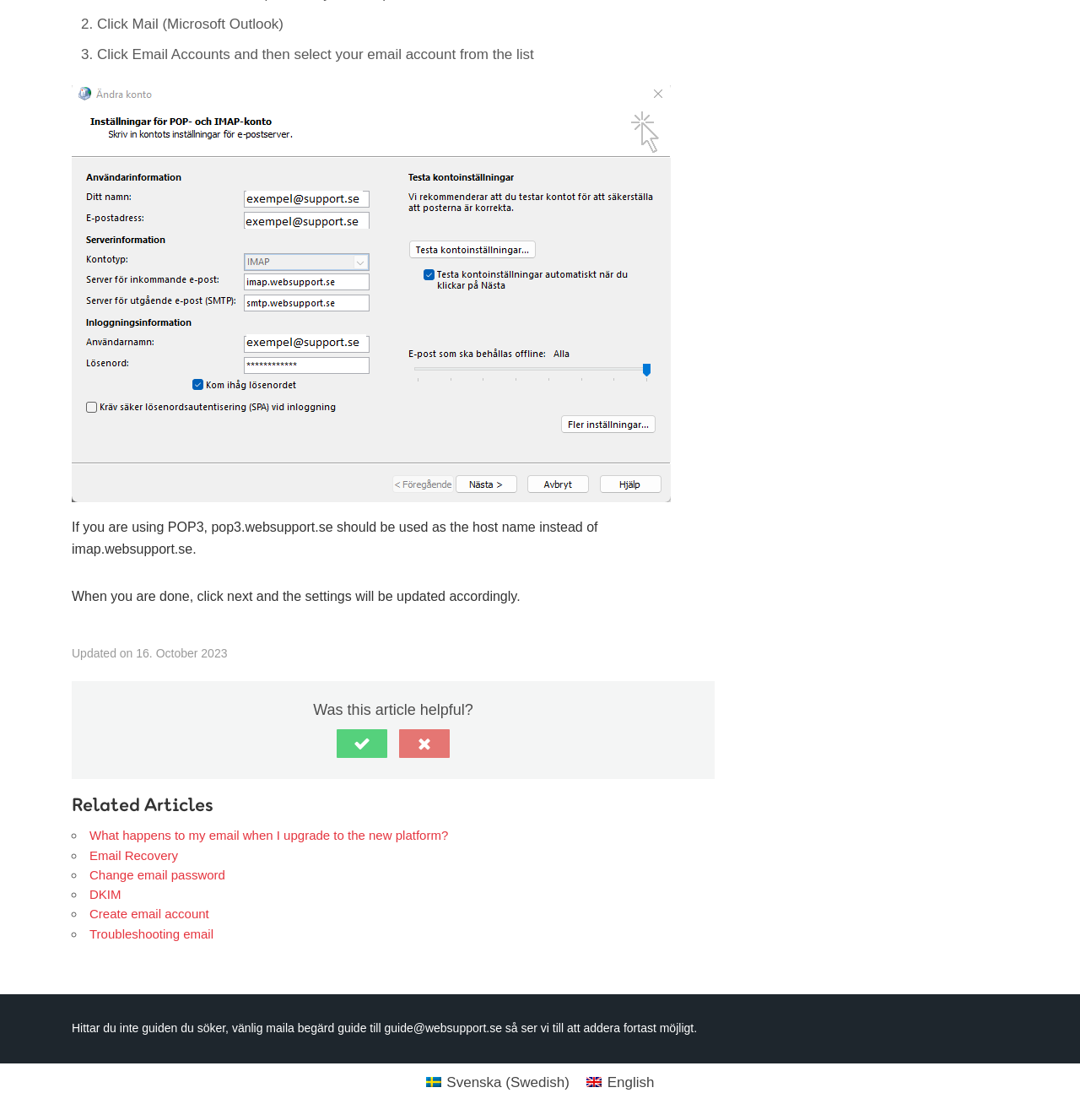Locate the bounding box coordinates of the clickable part needed for the task: "Click to switch to English language".

[0.535, 0.955, 0.614, 0.977]